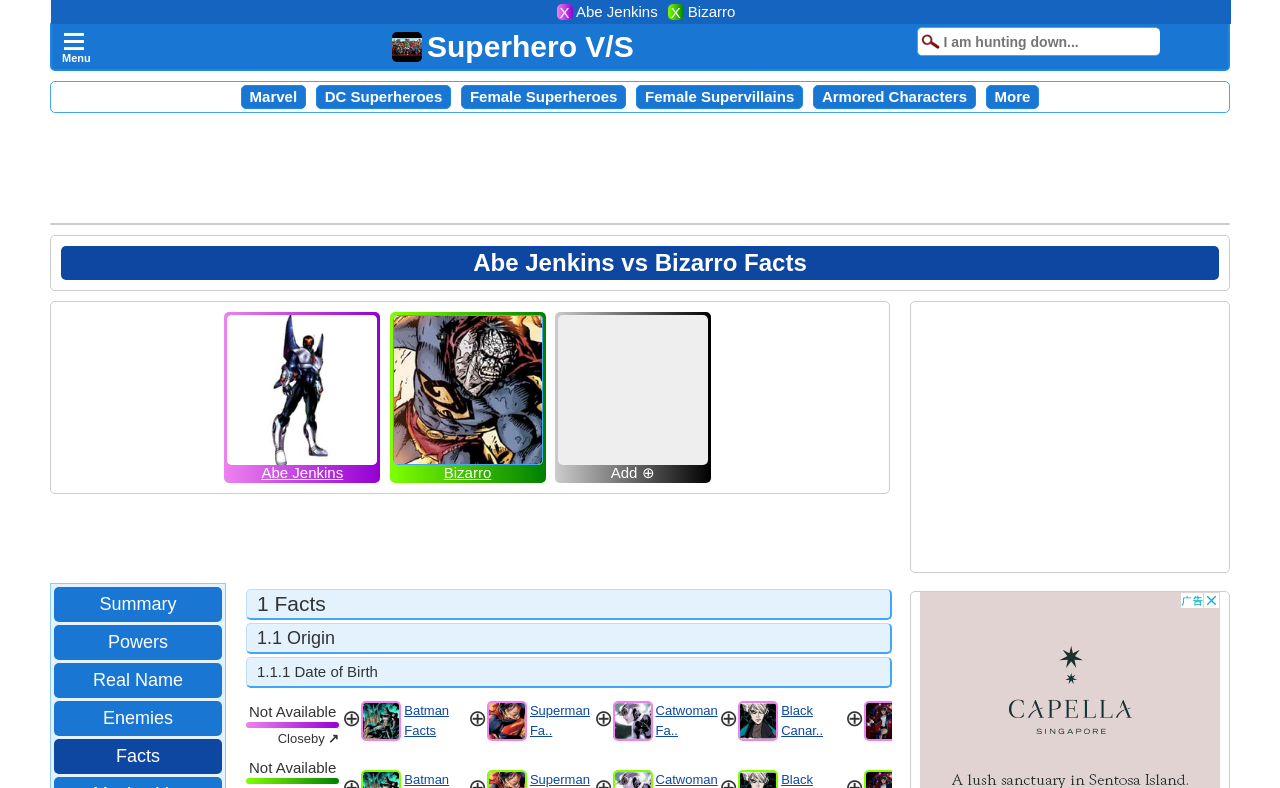Determine the bounding box coordinates for the region that must be clicked to execute the following instruction: "Read about Visa-Free Policy in China".

None